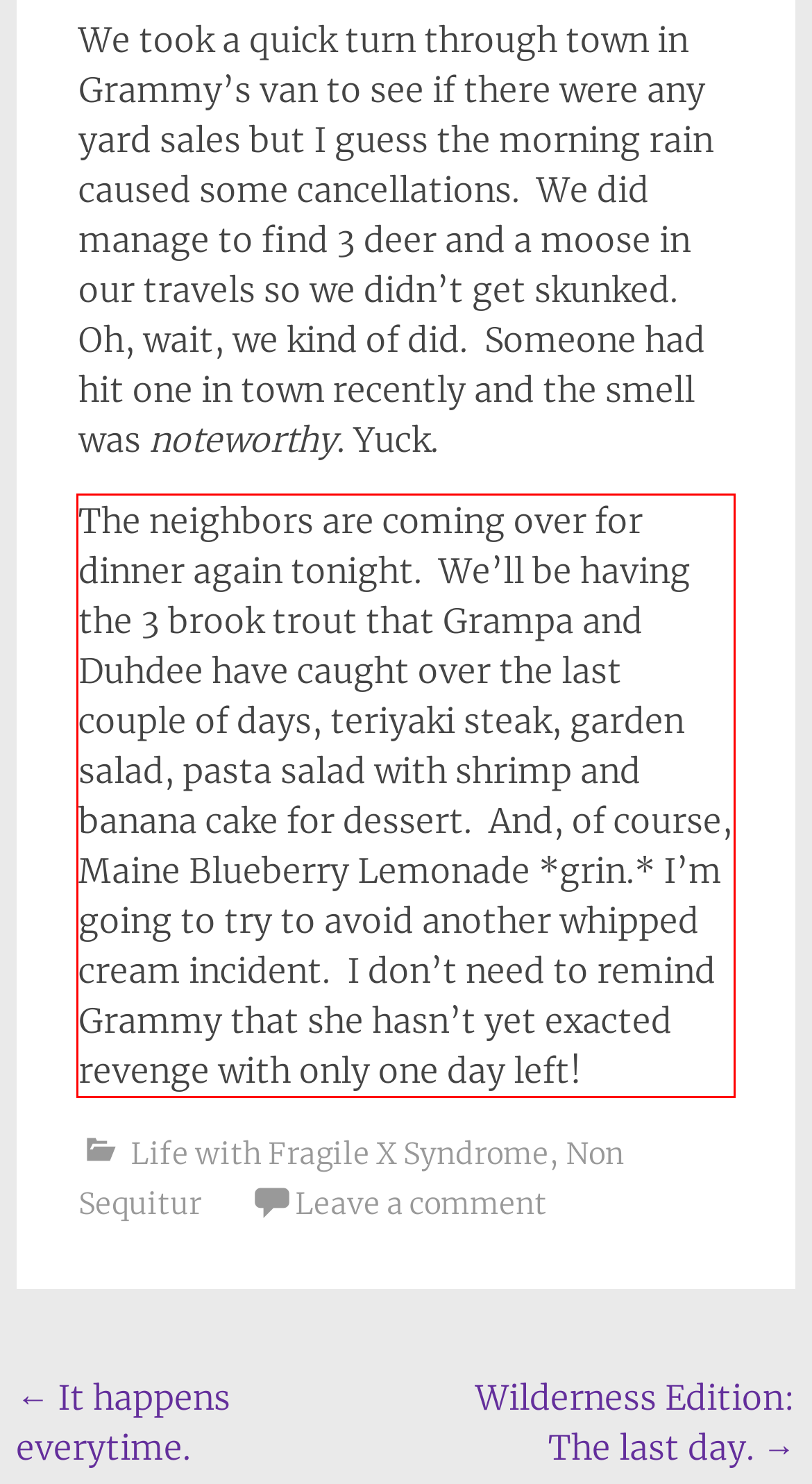Identify the red bounding box in the webpage screenshot and perform OCR to generate the text content enclosed.

The neighbors are coming over for dinner again tonight. We’ll be having the 3 brook trout that Grampa and Duhdee have caught over the last couple of days, teriyaki steak, garden salad, pasta salad with shrimp and banana cake for dessert. And, of course, Maine Blueberry Lemonade *grin.* I’m going to try to avoid another whipped cream incident. I don’t need to remind Grammy that she hasn’t yet exacted revenge with only one day left!